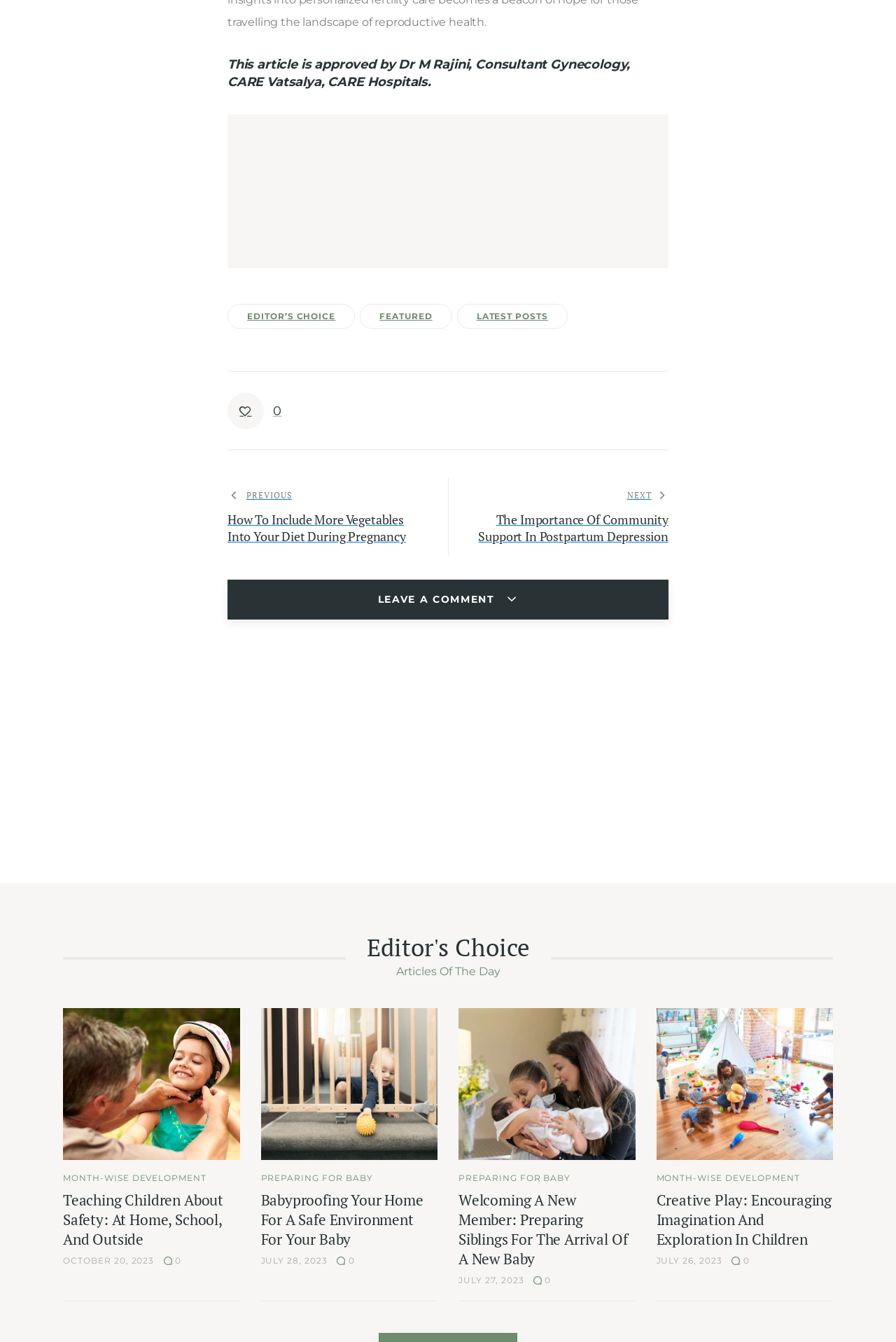Bounding box coordinates should be provided in the format (top-left x, top-left y, bottom-right x, bottom-right y) with all values between 0 and 1. Identify the bounding box for this UI element: 0Likes

[0.254, 0.292, 0.314, 0.32]